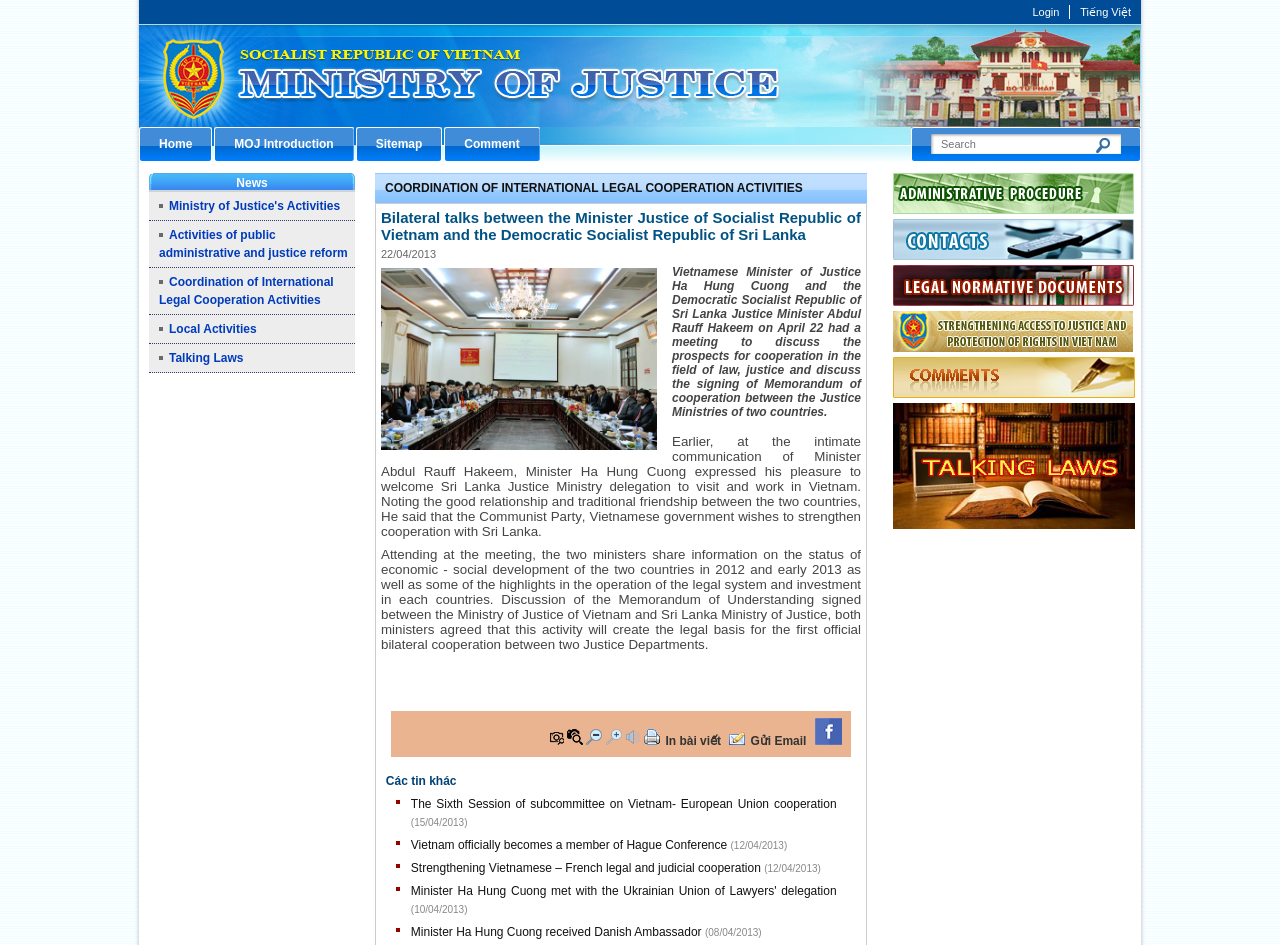Offer an in-depth caption of the entire webpage.

The webpage appears to be a news article or a press release from the Ministry of Justice of Vietnam. At the top of the page, there are several links, including "Login", "Tiếng Việt", "Cổng thông tin điện tử Bộ Tư pháp - Ministry of Justice’s portal", "Home", "MOJ Introduction", "Sitemap", "Comment", and a search box. 

Below the links, there is a section dedicated to news articles. The main article is titled "Bilateral talks between the Minister Justice of Socialist Republic of Vietnam and the Democratic Socialist Republic of Sri Lanka". The article is accompanied by an image. The text of the article discusses a meeting between the Vietnamese Minister of Justice and the Sri Lankan Justice Minister, where they discussed cooperation in the fields of law and justice, and the signing of a Memorandum of Understanding between the two countries' Justice Ministries. 

The article is divided into several paragraphs, with the text describing the meeting, the discussions, and the outcomes. There are no other images on the page besides the one accompanying the article. The overall layout of the page is simple, with a focus on presenting the news article in a clear and readable manner.